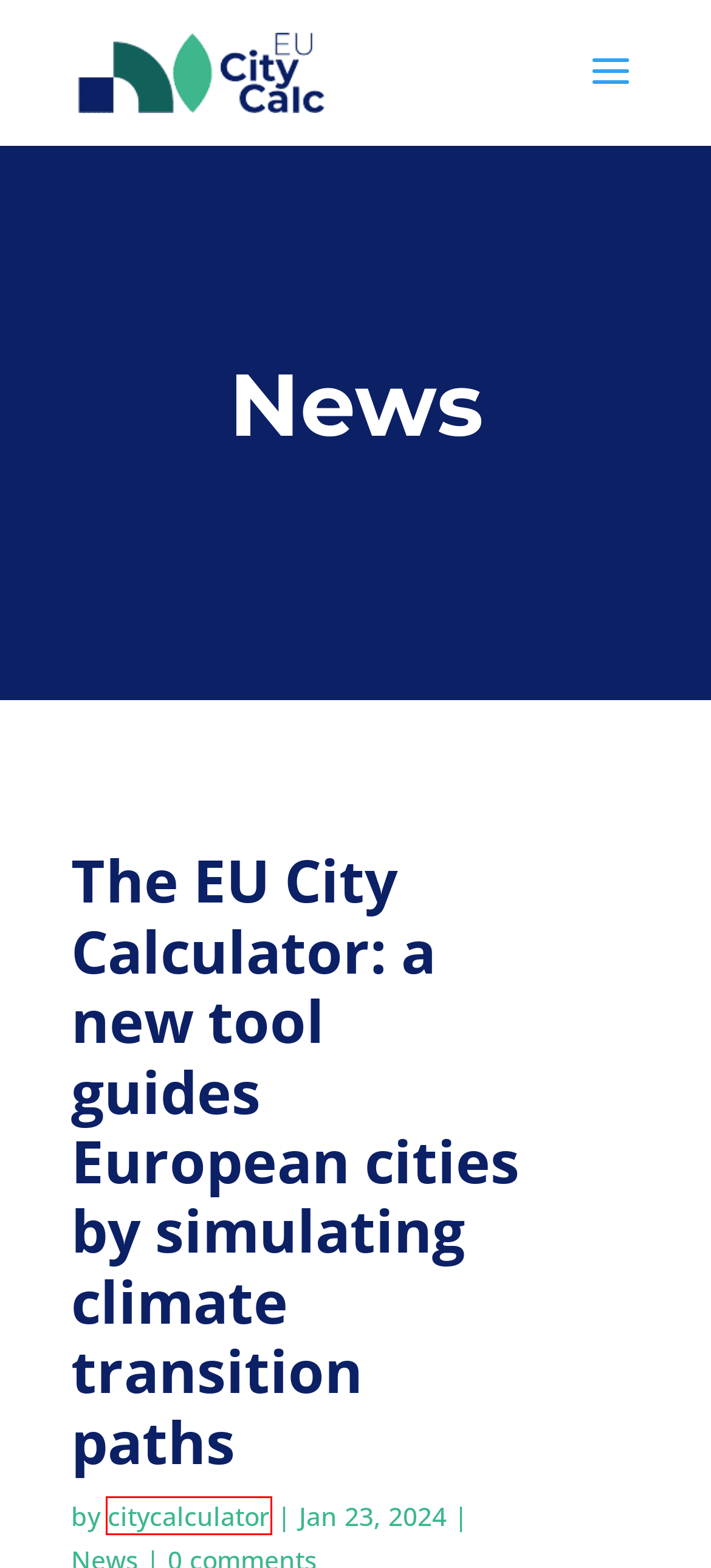You are provided with a screenshot of a webpage highlighting a UI element with a red bounding box. Choose the most suitable webpage description that matches the new page after clicking the element in the bounding box. Here are the candidates:
A. Enhancing climate and energy dialogues in Portugal    | European City Calculator
B. Cities | European City Calculator
C. Leveraging the EU City Calculator for Climate Strategy | European City Calculator
D. Low-carbon scenarios for your city’s transition | European City Calculator
E. News | European City Calculator
F. citycalculator | European City Calculator
G. Empowering local authorities in national and EU climate policymaking  | European City Calculator
H. EUCityCalc EU-level Training | European City Calculator

F